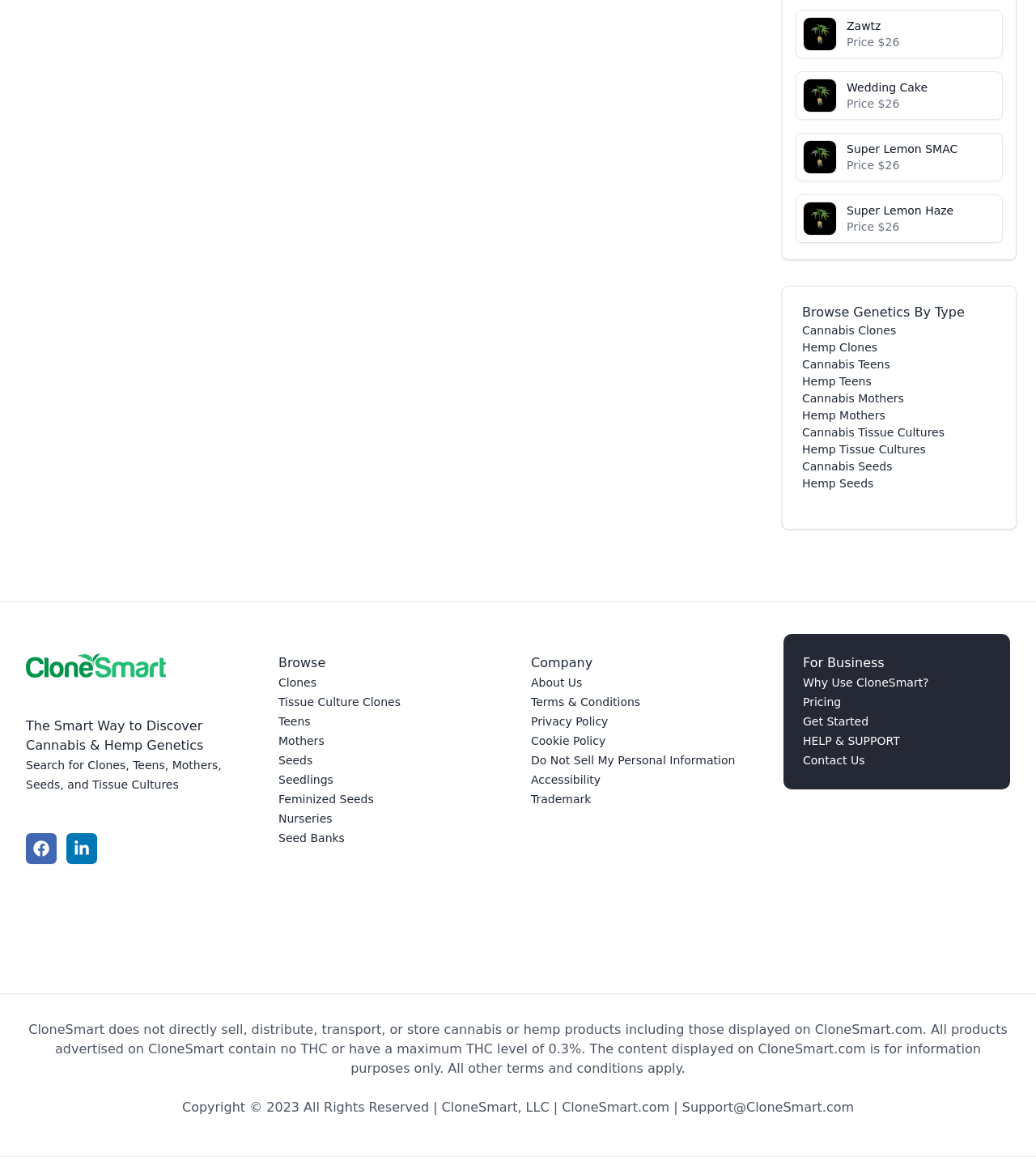Determine the bounding box for the UI element as described: "Cannabis Seeds". The coordinates should be represented as four float numbers between 0 and 1, formatted as [left, top, right, bottom].

[0.774, 0.397, 0.861, 0.409]